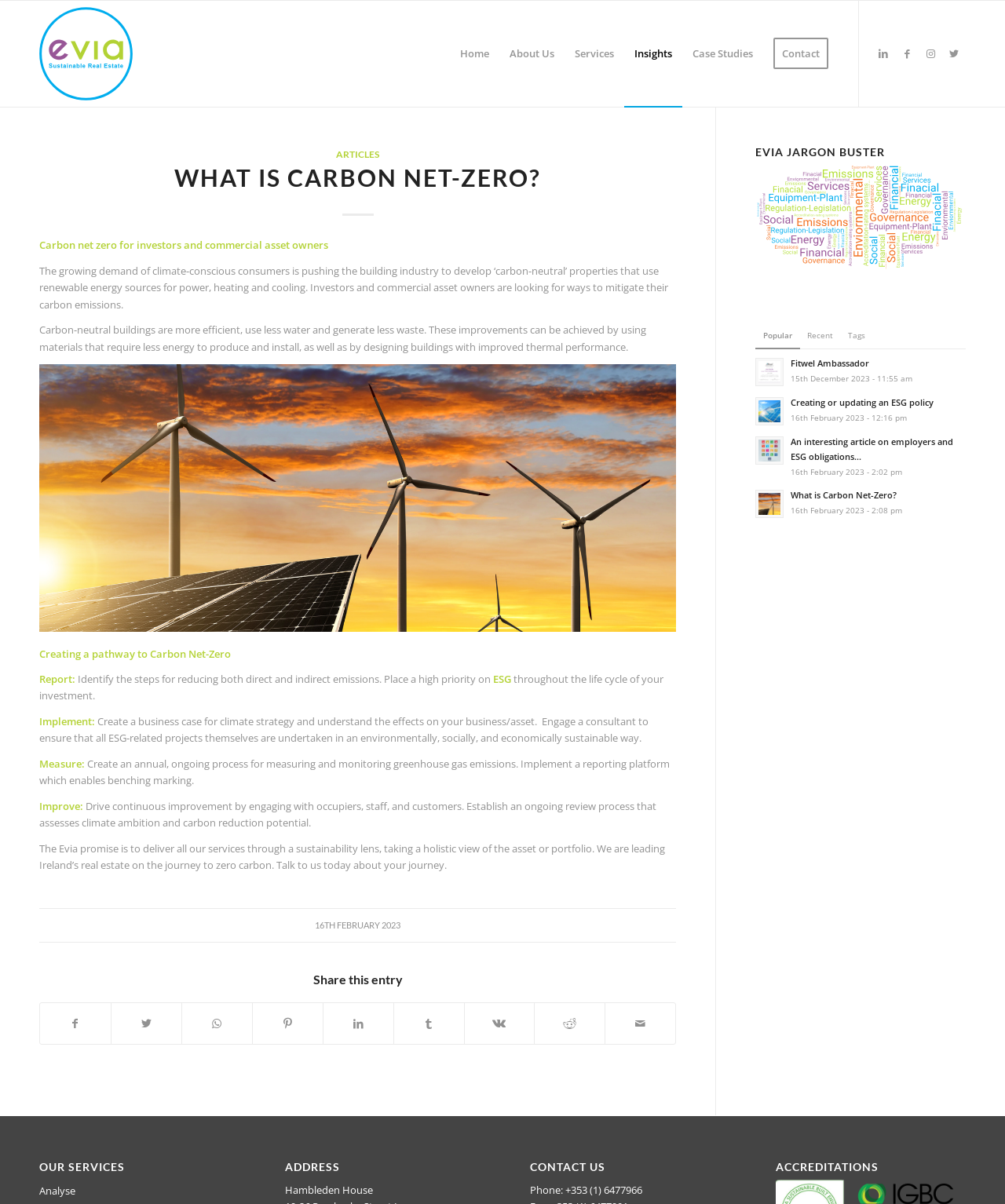Generate a thorough caption detailing the webpage content.

This webpage is about Carbon Net-Zero, a concept related to reducing carbon emissions in the building industry. At the top of the page, there is a navigation menu with links to "Home", "About Us", "Services", "Insights", "Case Studies", and "Contact". Below the menu, there are social media links to LinkedIn, Facebook, Instagram, and Twitter.

The main content of the page is divided into two sections. The left section has an article with a heading "WHAT IS CARBON NET-ZERO?" and several paragraphs of text explaining the concept of carbon net-zero, its benefits, and how to achieve it. The article also includes a report and a section on "Creating a pathway to Carbon Net-Zero" with steps to identify, implement, measure, and improve carbon reduction.

On the right side of the page, there is a complementary section with a heading "EVIA JARGON BUSTER" and a link to a jargon buster page. Below that, there are links to popular, recent, and tagged articles, as well as a list of related articles with dates and times.

At the bottom of the page, there are three sections: "OUR SERVICES" with a link to "Analyse", "ADDRESS" with the address of Hambleden House, and "CONTACT US" with a phone number. Finally, there is an "ACCREDITATIONS" section at the very bottom of the page.